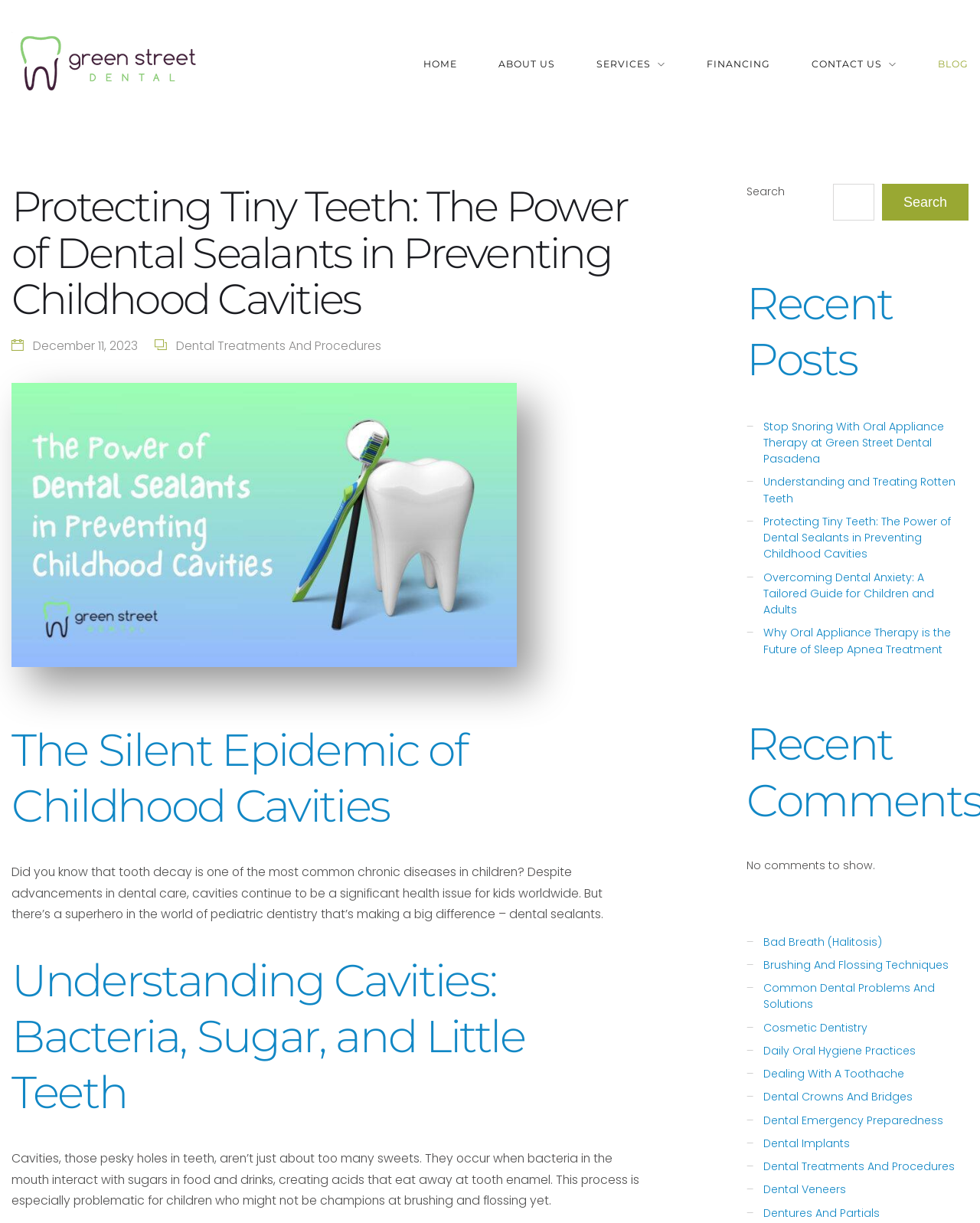Please find the bounding box coordinates of the clickable region needed to complete the following instruction: "Click on the link 'Inoculation and fertilizer blending affects nodulation of climbing bean and soyabean in Kenya'". The bounding box coordinates must consist of four float numbers between 0 and 1, i.e., [left, top, right, bottom].

None